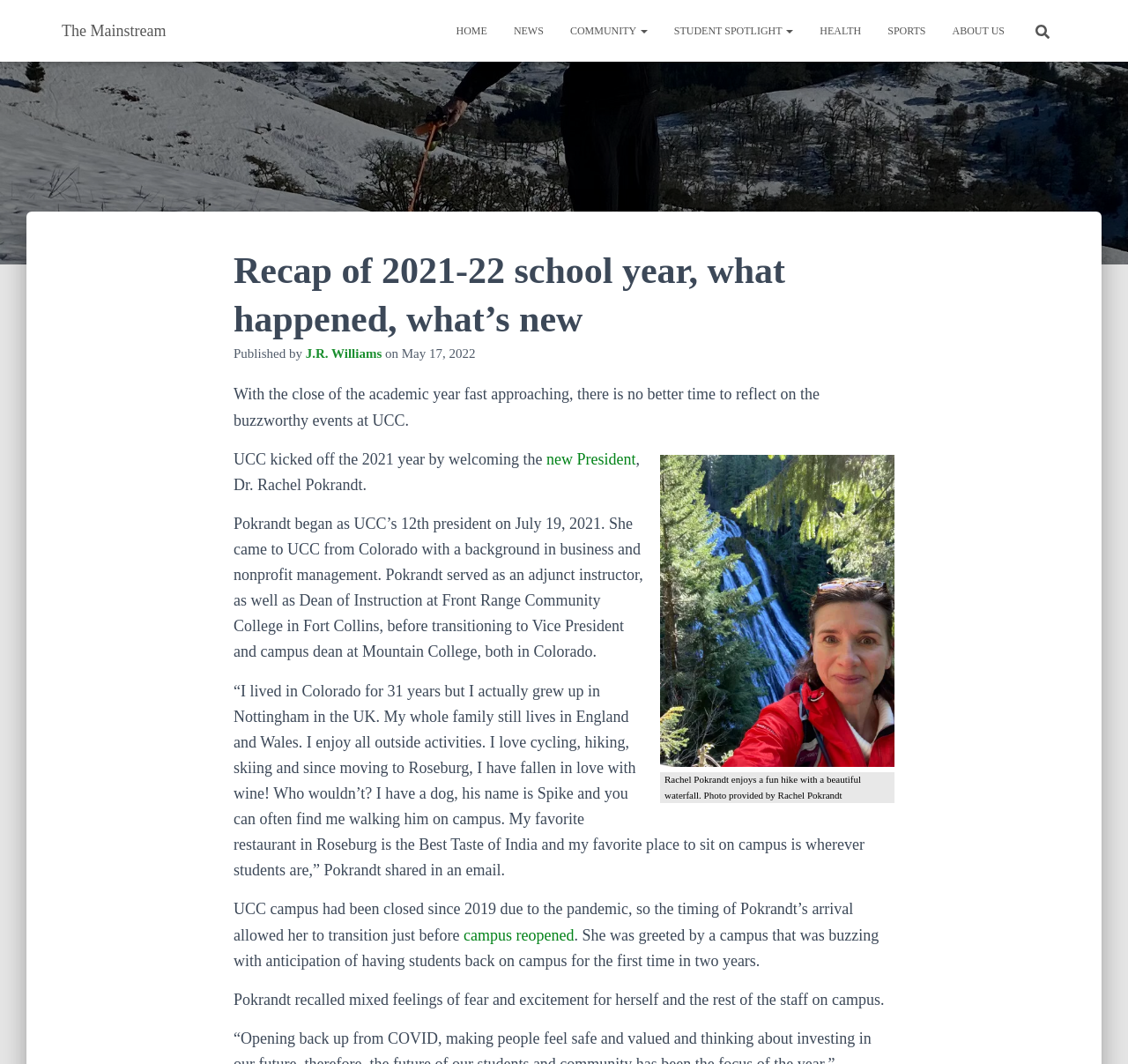Pinpoint the bounding box coordinates of the clickable area necessary to execute the following instruction: "Go to HOME page". The coordinates should be given as four float numbers between 0 and 1, namely [left, top, right, bottom].

[0.393, 0.008, 0.444, 0.05]